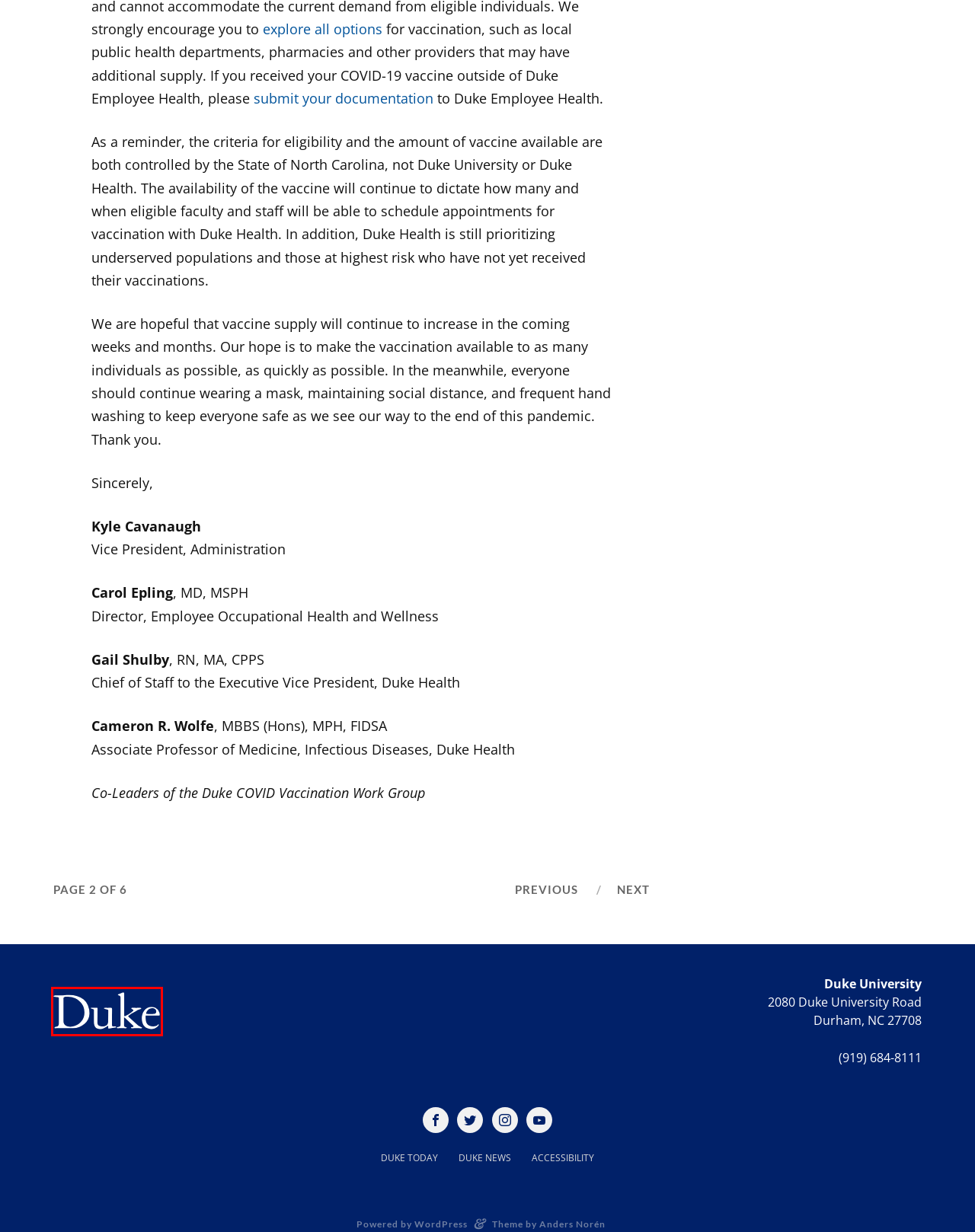You are presented with a screenshot of a webpage containing a red bounding box around a particular UI element. Select the best webpage description that matches the new webpage after clicking the element within the bounding box. Here are the candidates:
A. Testing & Reporting Archives - Coronavirus Response
B. Blog Tool, Publishing Platform, and CMS – WordPress.org
C. Duke News | Duke expertise engaged is current issues around the world and at home in Durham, NC
D. Duke University
E. County Vaccination Registration - Coronavirus Response
F. Duke Today | Duke Today
G. Online Survey Software | Qualtrics Survey Solutions
H. Anders Norén

D